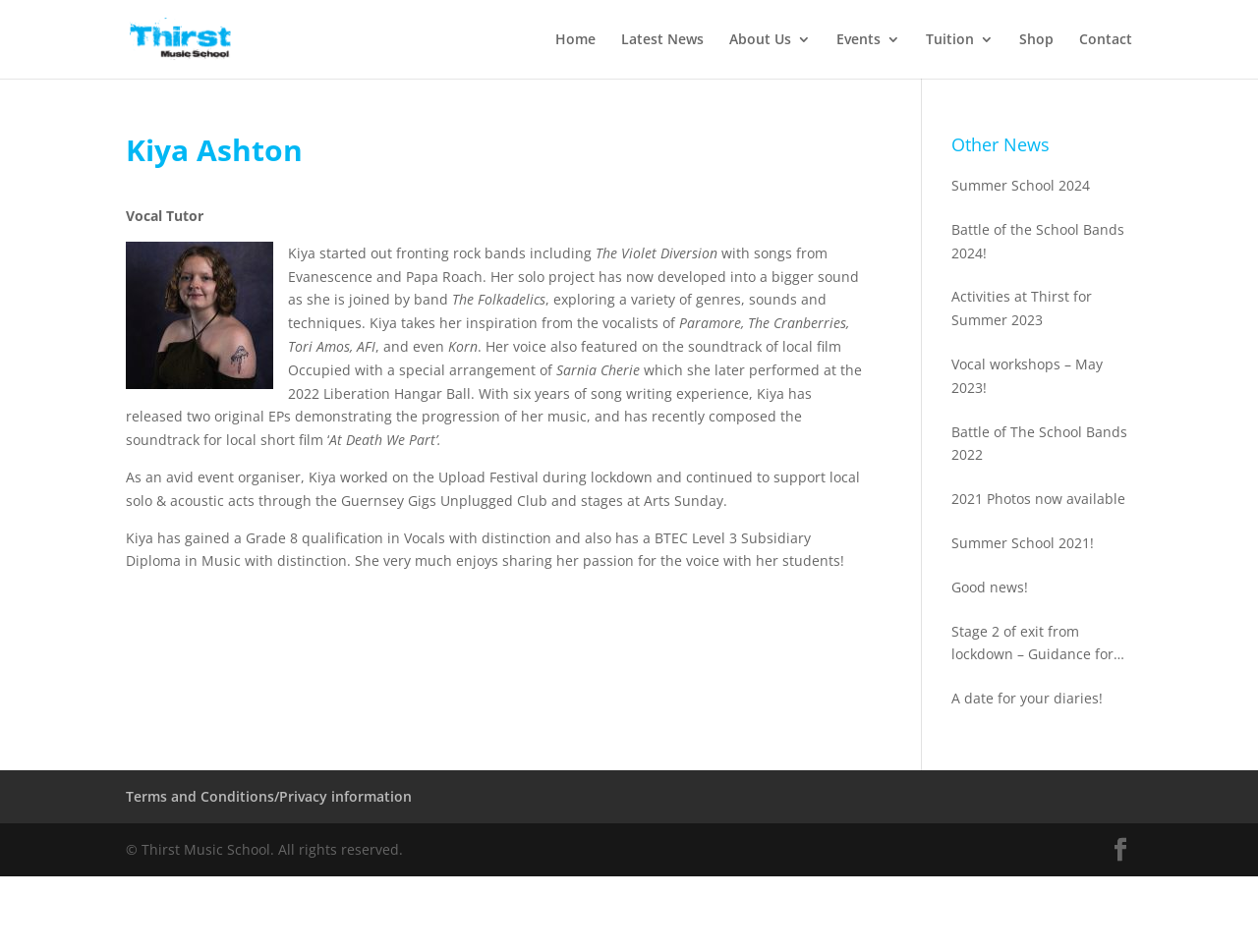What is Kiya Ashton's music style? Observe the screenshot and provide a one-word or short phrase answer.

Variety of genres